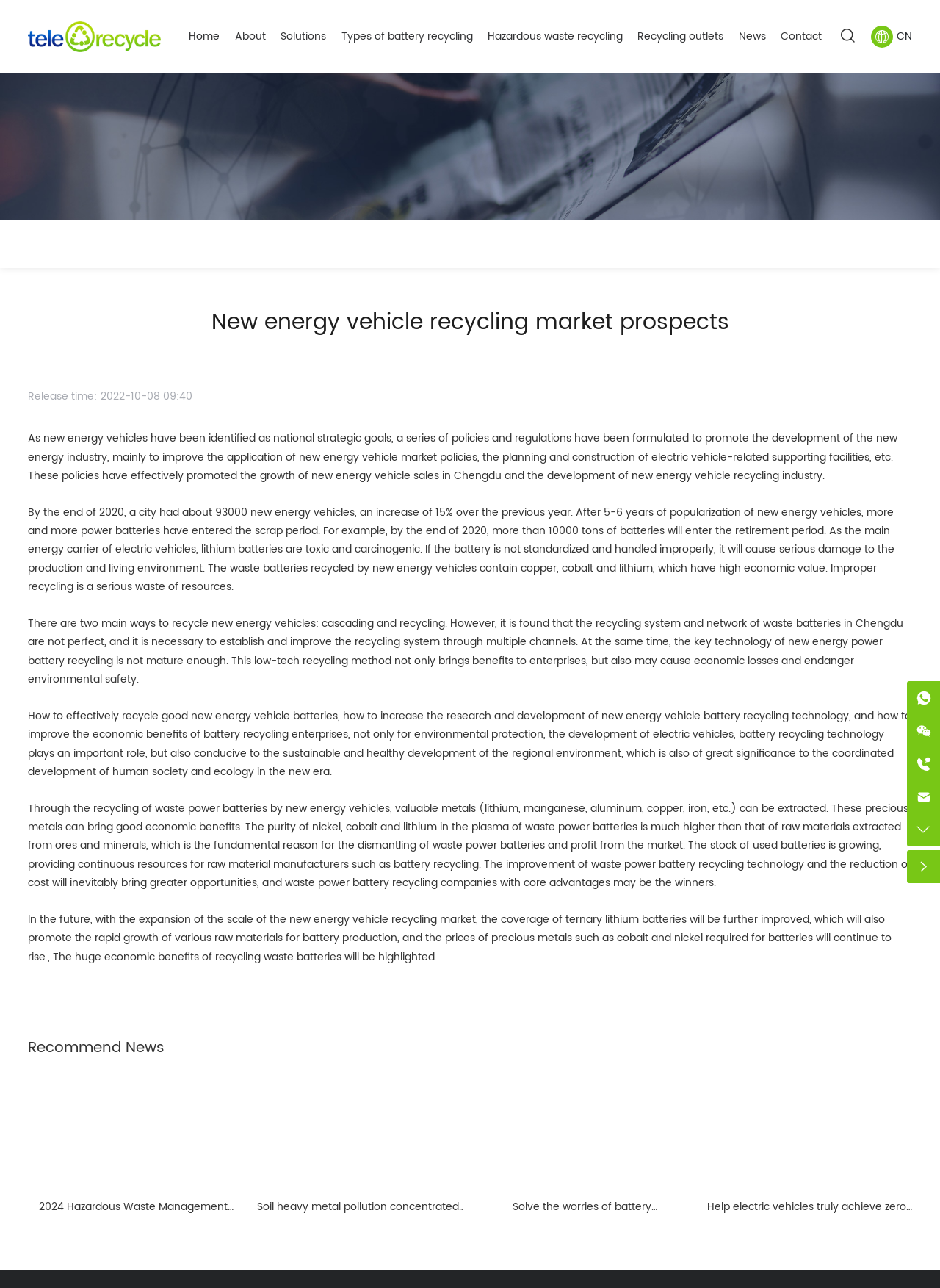Determine the bounding box coordinates of the area to click in order to meet this instruction: "View Company Profile".

[0.202, 0.057, 0.331, 0.083]